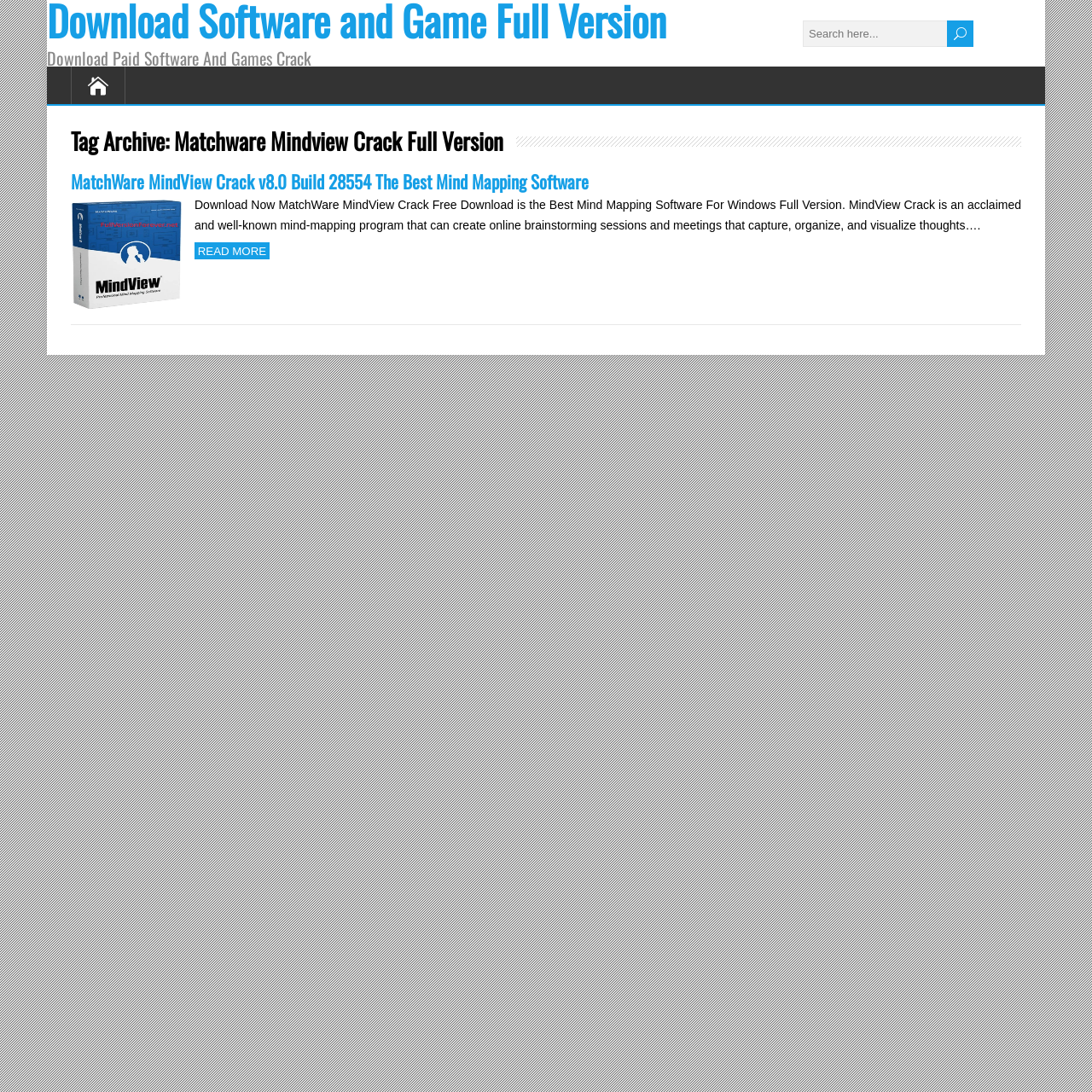Please find the bounding box coordinates in the format (top-left x, top-left y, bottom-right x, bottom-right y) for the given element description. Ensure the coordinates are floating point numbers between 0 and 1. Description: name="searchsubmit" value="U"

[0.867, 0.019, 0.891, 0.043]